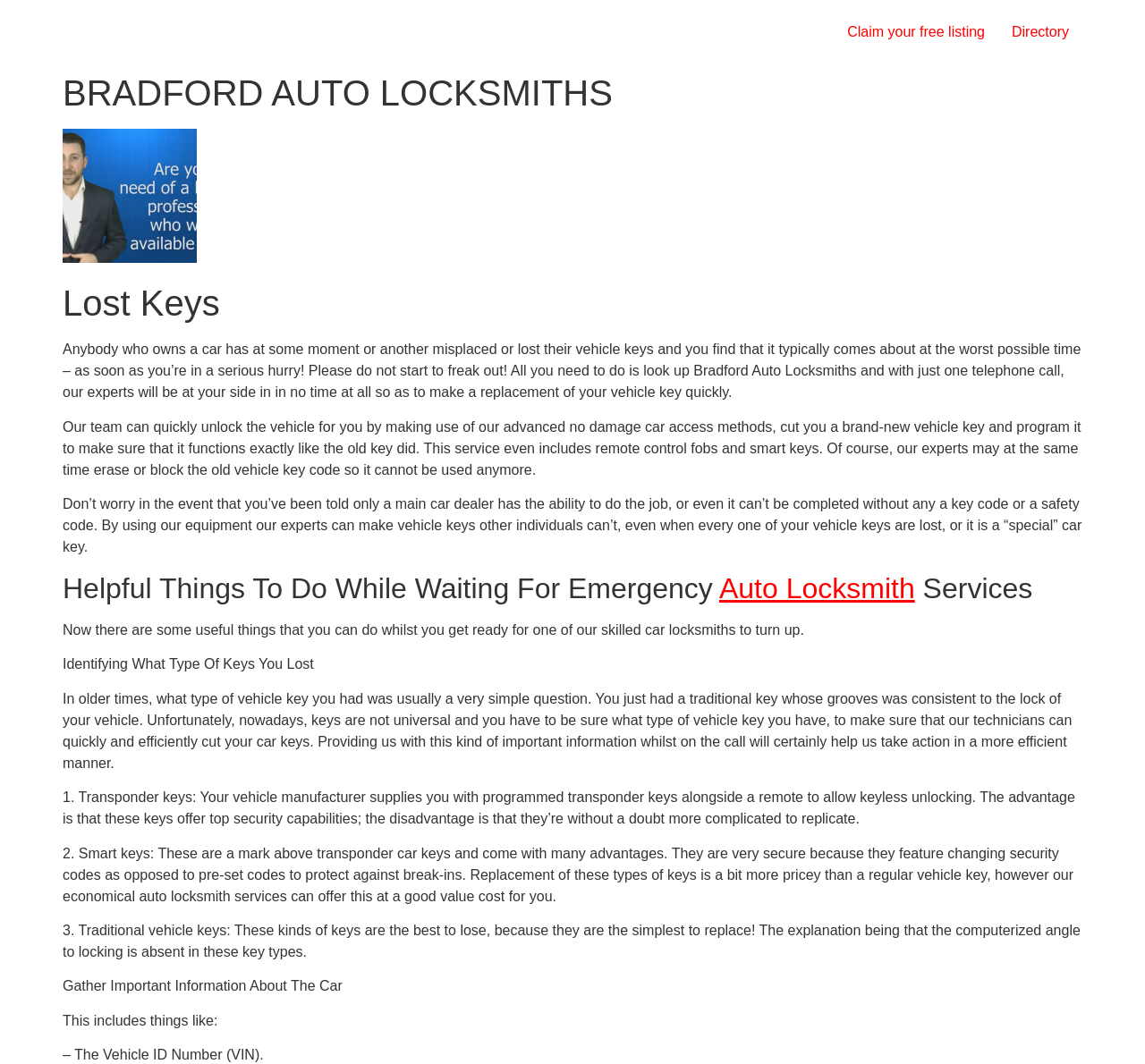Can Bradford Auto Locksmiths make vehicle keys that others can't?
From the screenshot, provide a brief answer in one word or phrase.

Yes